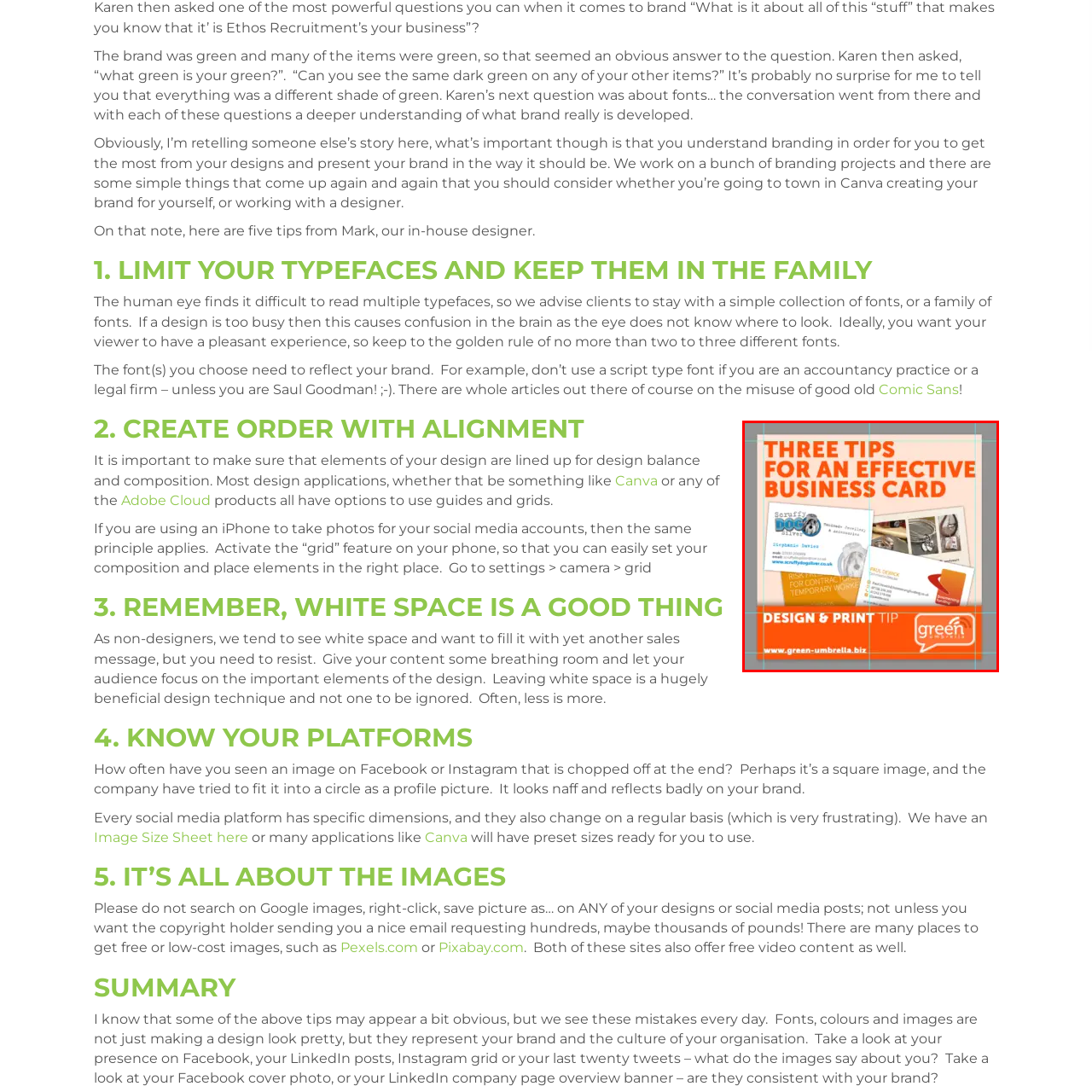Focus on the image marked by the red bounding box and offer an in-depth answer to the subsequent question based on the visual content: What is the name of the service with a dog logo?

Among the various business card examples displayed, one of them is for 'Scruffy Dog Silver', which is a service with a dog logo, showcasing professional designs tailored for different services.